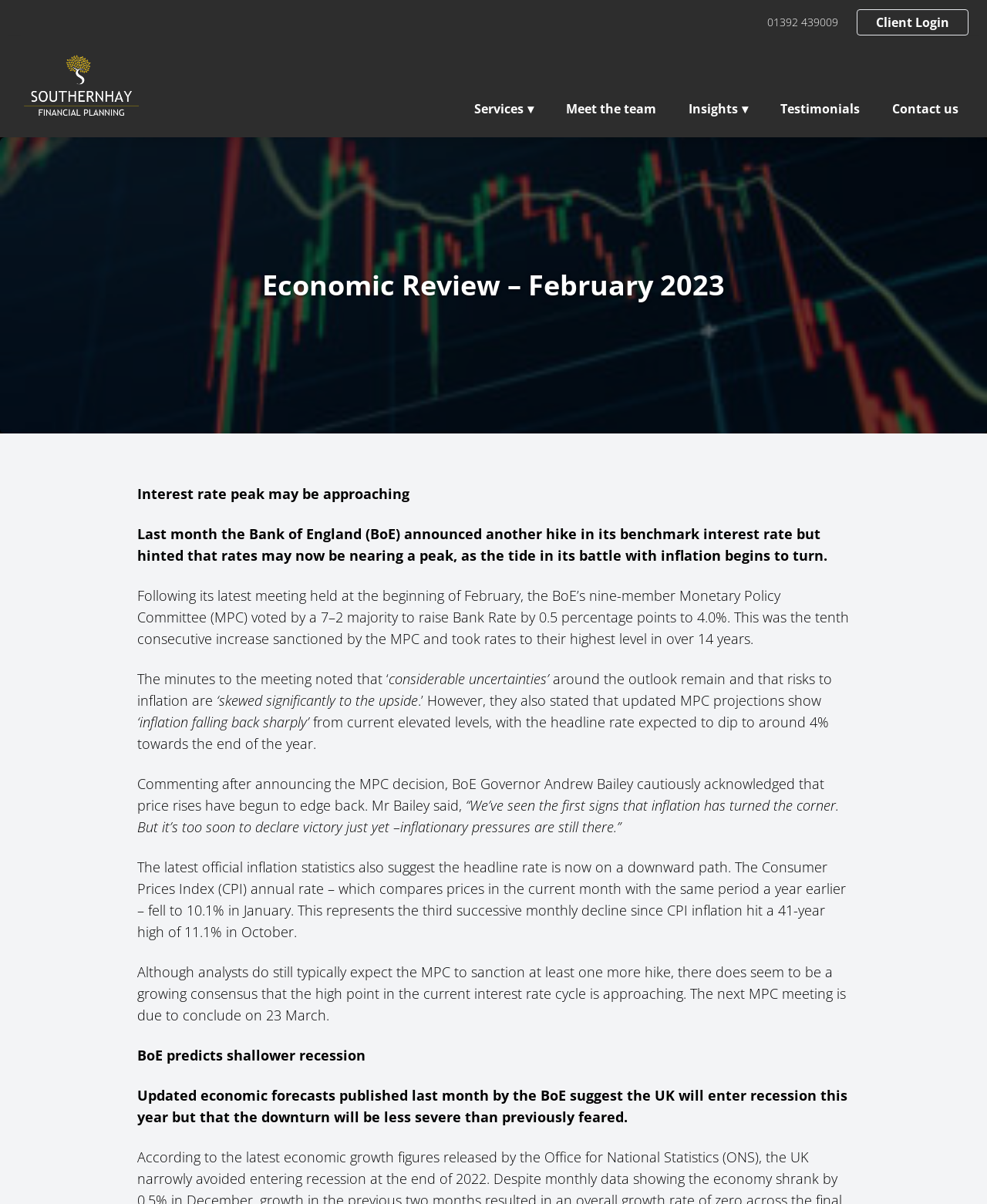Who is the Governor of the Bank of England?
Please provide a detailed and thorough answer to the question.

I found the Governor's name by reading the text that says 'Commenting after announcing the MPC decision, BoE Governor Andrew Bailey cautiously acknowledged that price rises have begun to edge back'.